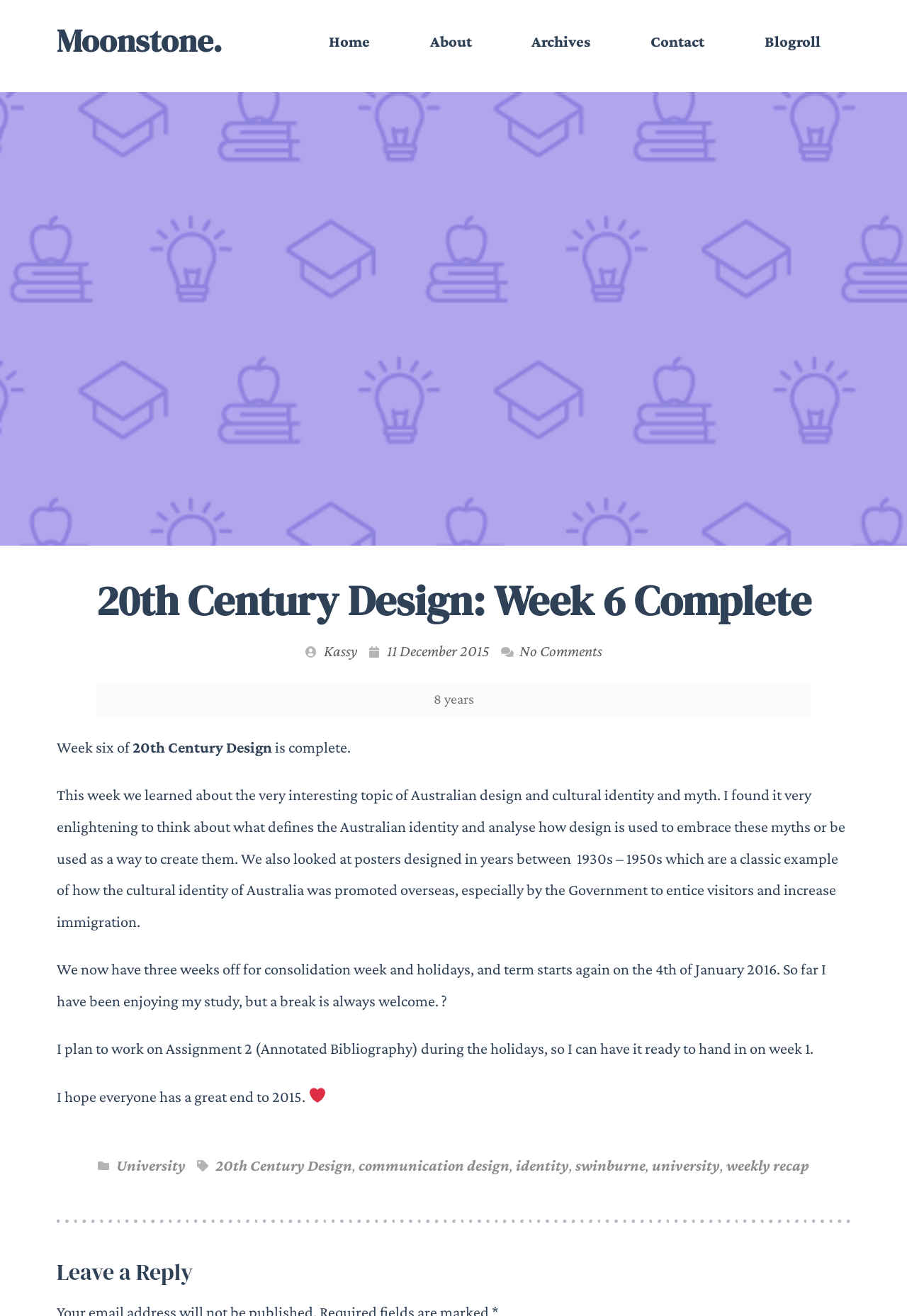Please find and report the bounding box coordinates of the element to click in order to perform the following action: "go to about page". The coordinates should be expressed as four float numbers between 0 and 1, in the format [left, top, right, bottom].

[0.441, 0.019, 0.553, 0.044]